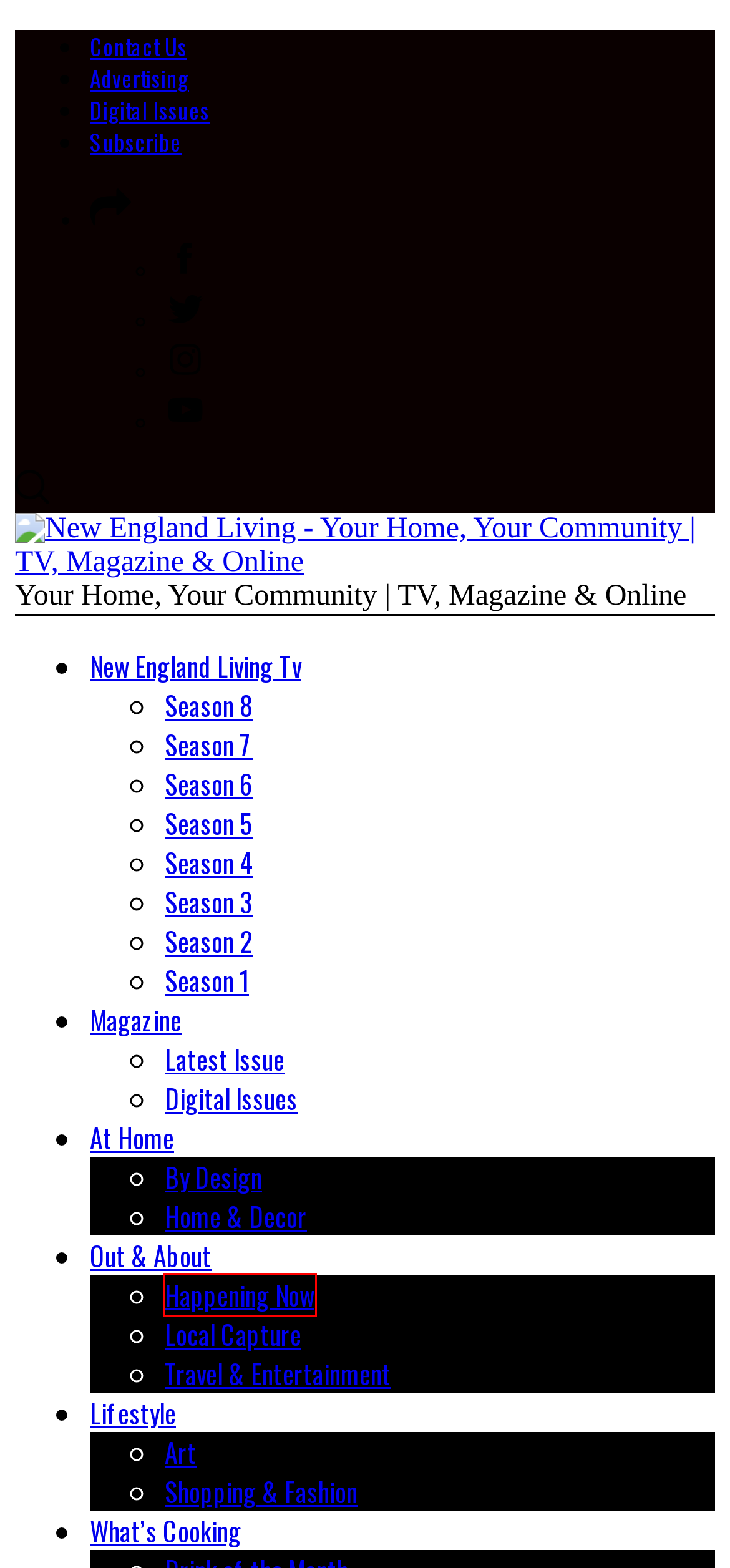Given a screenshot of a webpage with a red bounding box around an element, choose the most appropriate webpage description for the new page displayed after clicking the element within the bounding box. Here are the candidates:
A. Season 8 | New England Living
B. Art | New England Living
C. NEL TV | New England Living
D. Home & Decor | New England Living
E. Travel & Entertainment | New England Living
F. Shopping & Fashion | New England Living
G. Season 6 | New England Living
H. Happening Now | New England Living

H